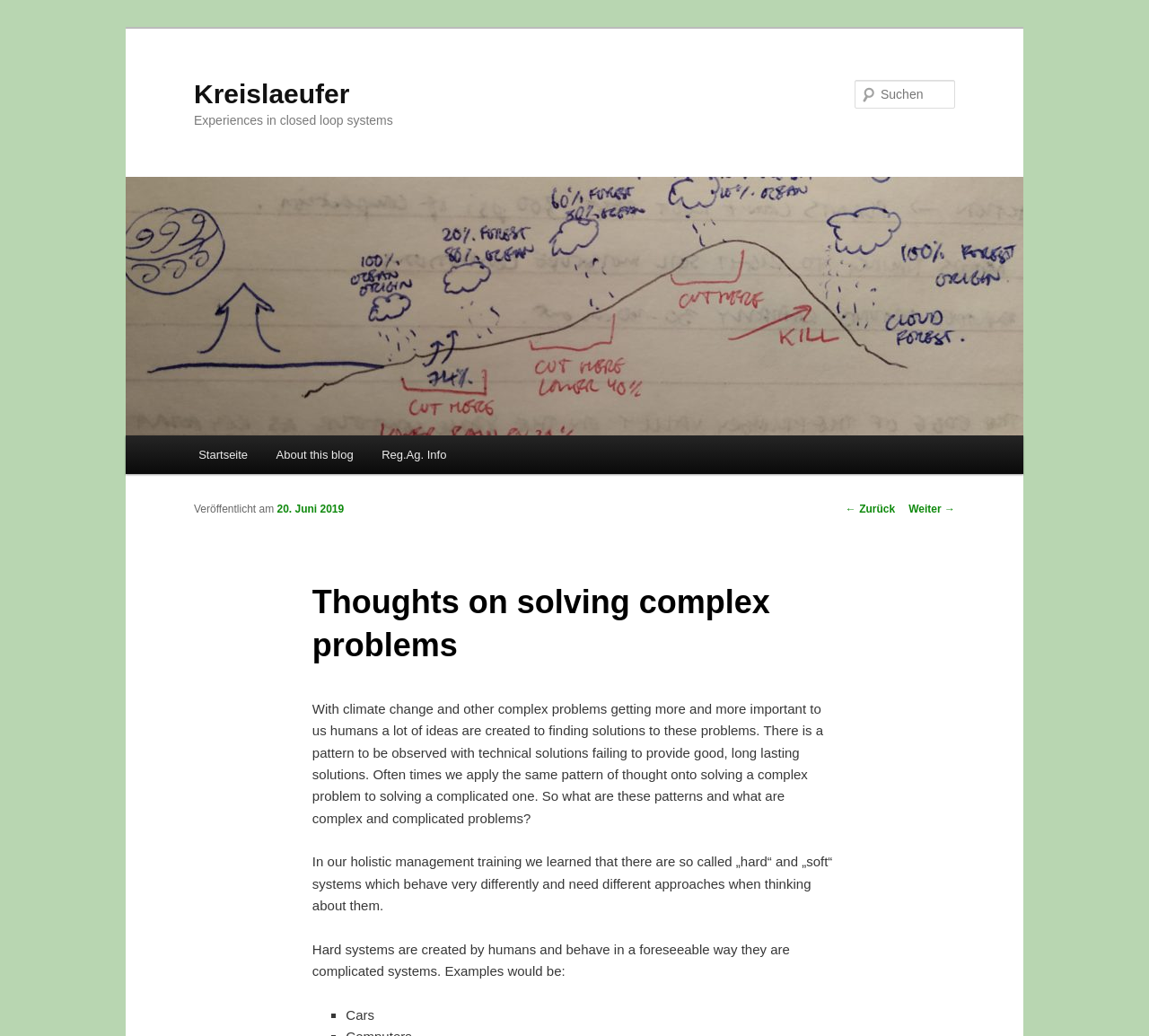Please specify the bounding box coordinates of the area that should be clicked to accomplish the following instruction: "Search for a term". The coordinates should consist of four float numbers between 0 and 1, i.e., [left, top, right, bottom].

[0.744, 0.077, 0.831, 0.105]